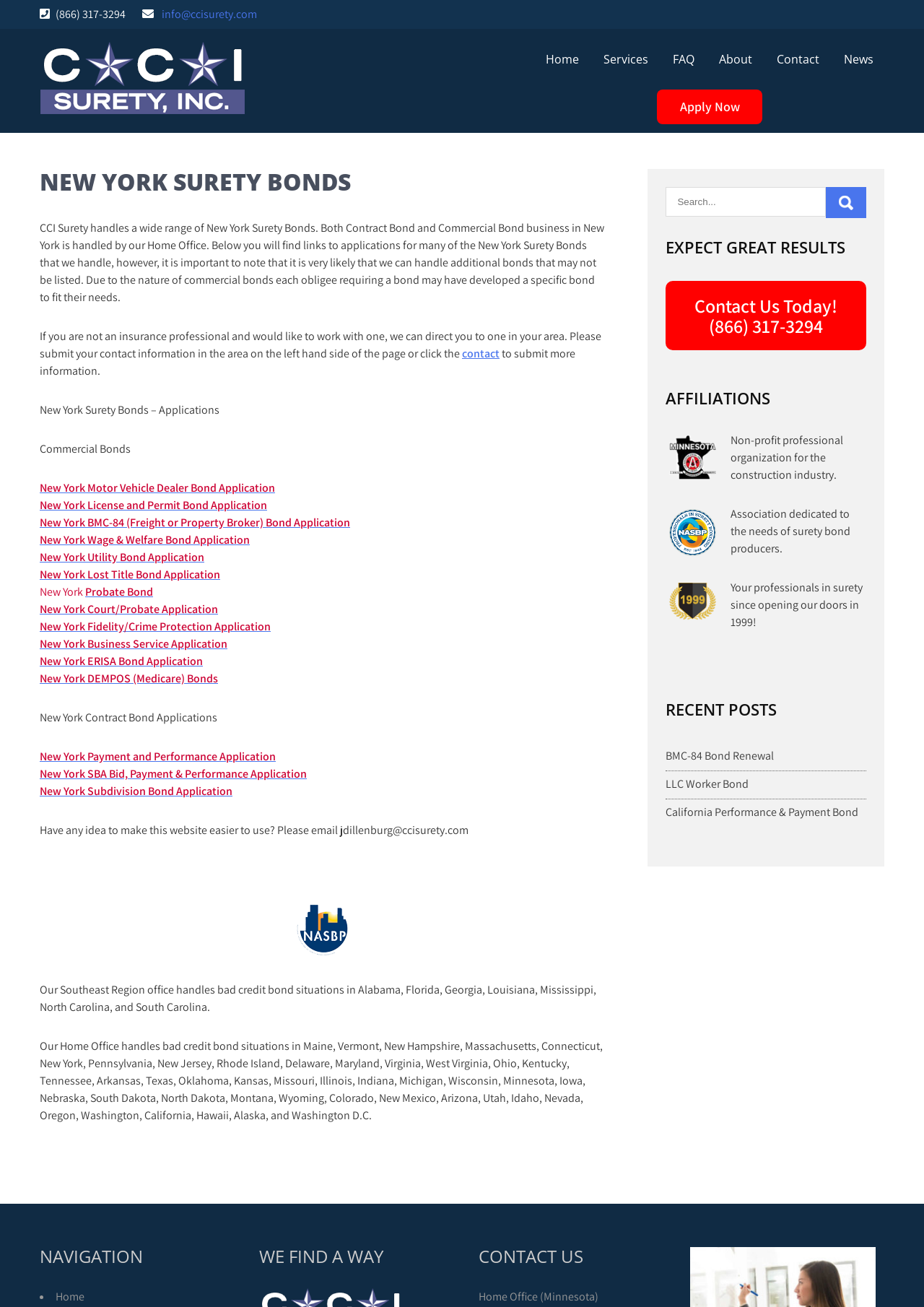Determine the bounding box coordinates of the section to be clicked to follow the instruction: "visit the Home page". The coordinates should be given as four float numbers between 0 and 1, formatted as [left, top, right, bottom].

[0.579, 0.022, 0.638, 0.069]